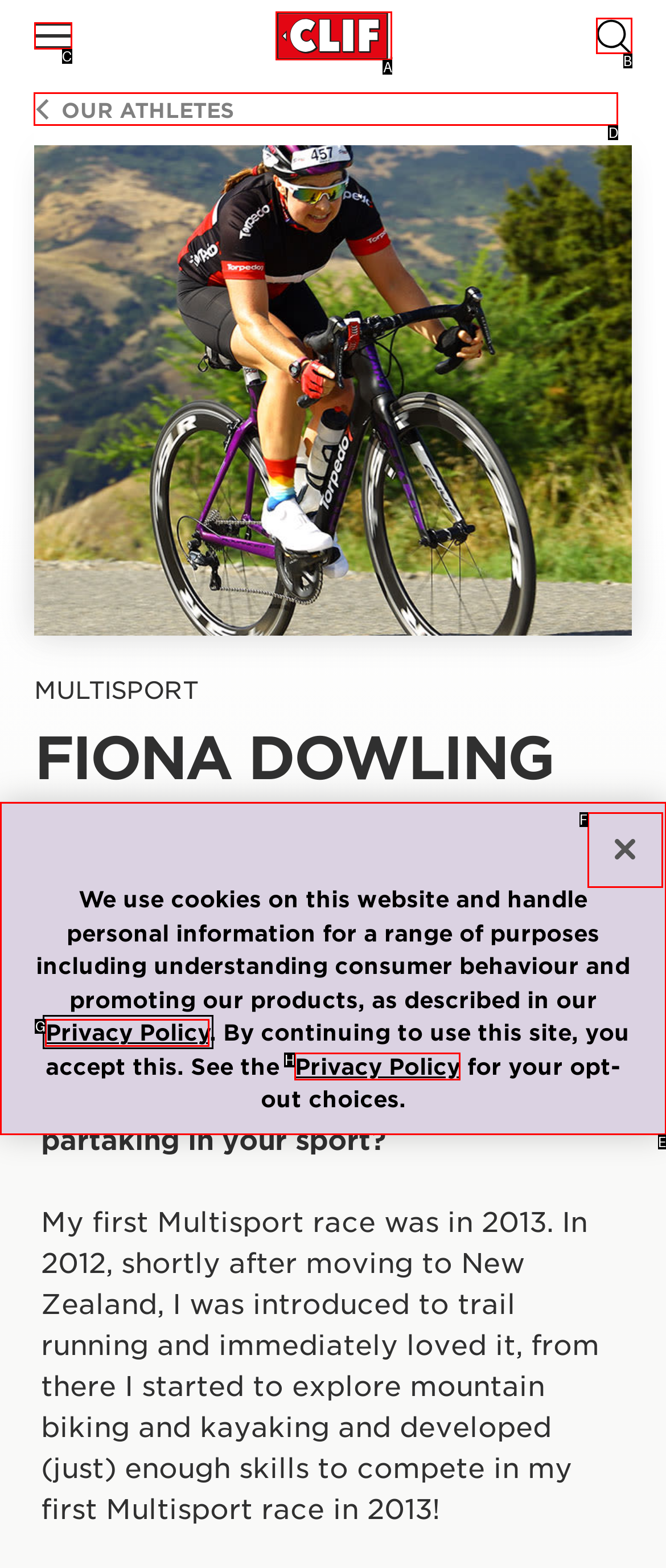To achieve the task: View our athletes, which HTML element do you need to click?
Respond with the letter of the correct option from the given choices.

D